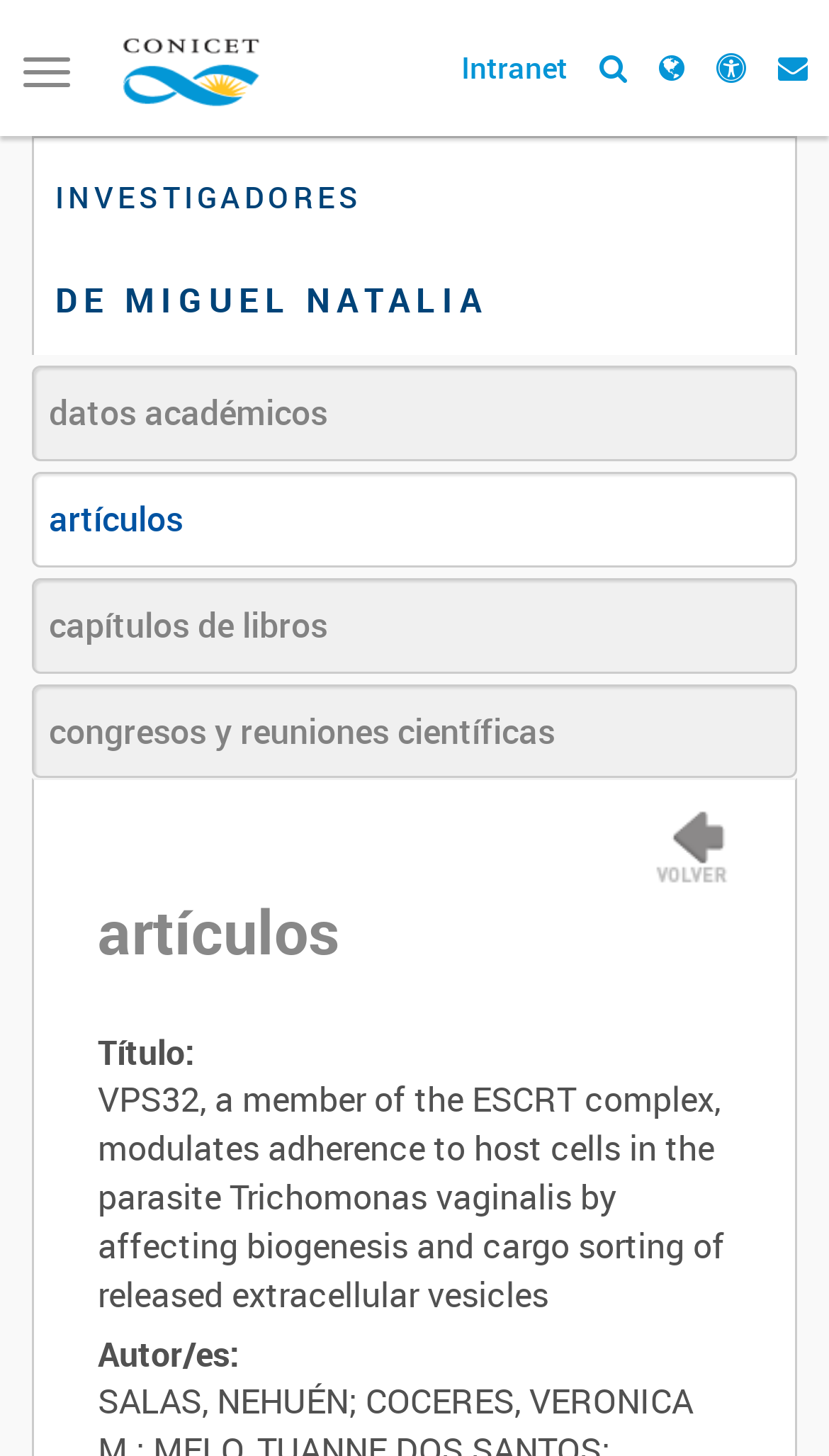Determine the coordinates of the bounding box for the clickable area needed to execute this instruction: "Click the toggle navigation button".

[0.0, 0.025, 0.113, 0.074]